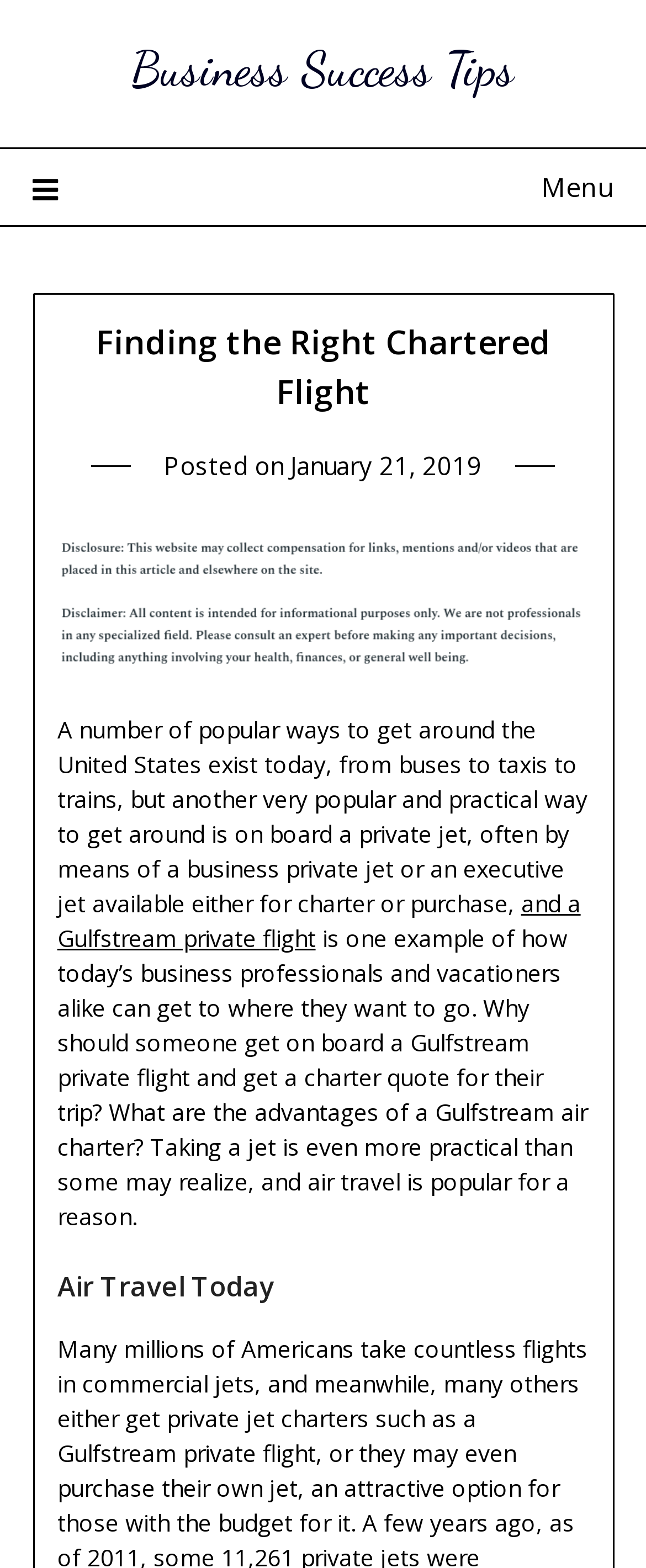Present a detailed account of what is displayed on the webpage.

The webpage is about finding the right chartered flight for business success. At the top, there is a link to "Business Success Tips" and a menu icon on the left side. Below the menu icon, there is a header section that spans almost the entire width of the page. Within this section, there is a heading that reads "Finding the Right Chartered Flight" and a static text "Posted on" followed by a link to the date "January 21, 2019". 

To the right of the date, there is an image. Below the image, there is a paragraph of text that discusses the popularity of private jets as a means of transportation. The text also mentions Gulfstream private flights and provides a link to get a charter quote. 

Following this paragraph, there is another block of text that explains the advantages of a Gulfstream air charter and why air travel is popular. At the bottom of the page, there is a heading that reads "Air Travel Today". Overall, the webpage appears to be an article or blog post that provides information and insights about chartered flights and air travel.